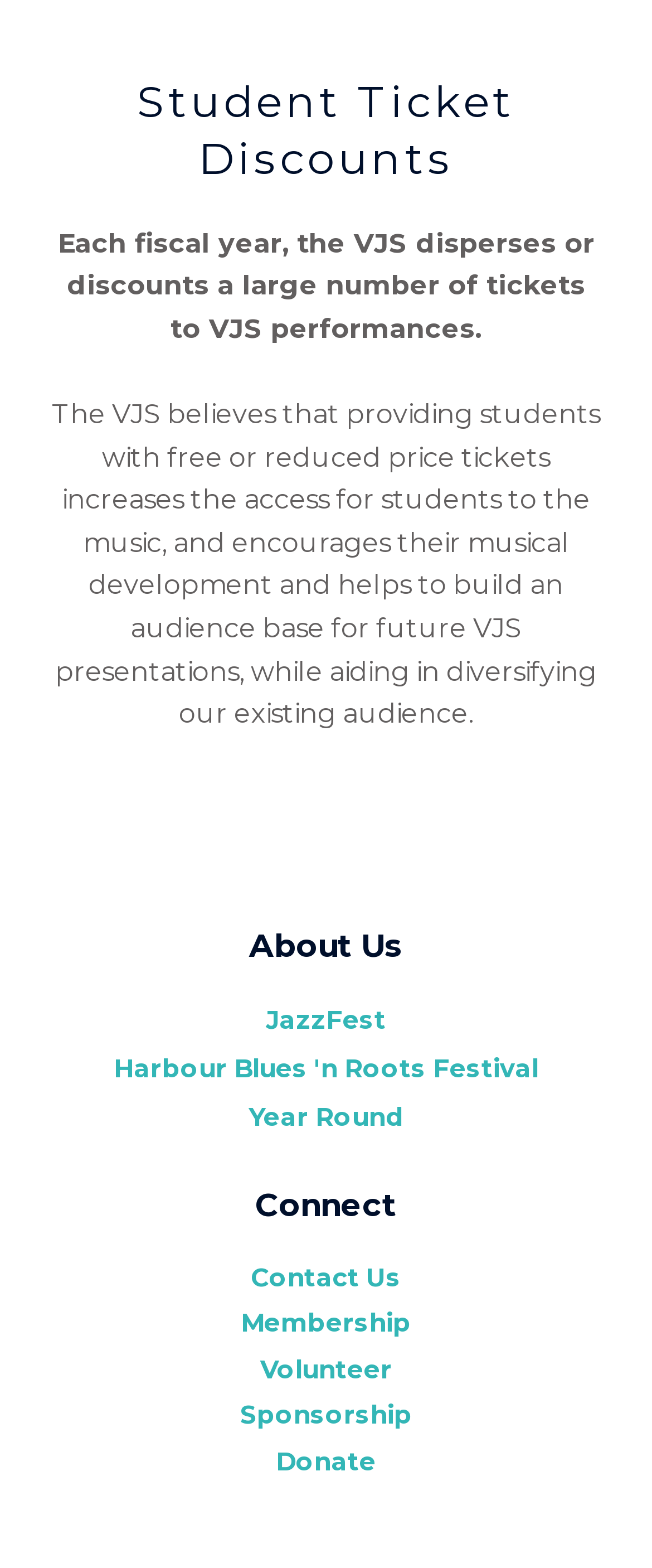What is the main topic of the webpage?
Please answer the question with as much detail as possible using the screenshot.

Based on the content of the webpage, the main topic appears to be VJS performances, including ticket discounts for students and information about the organization.